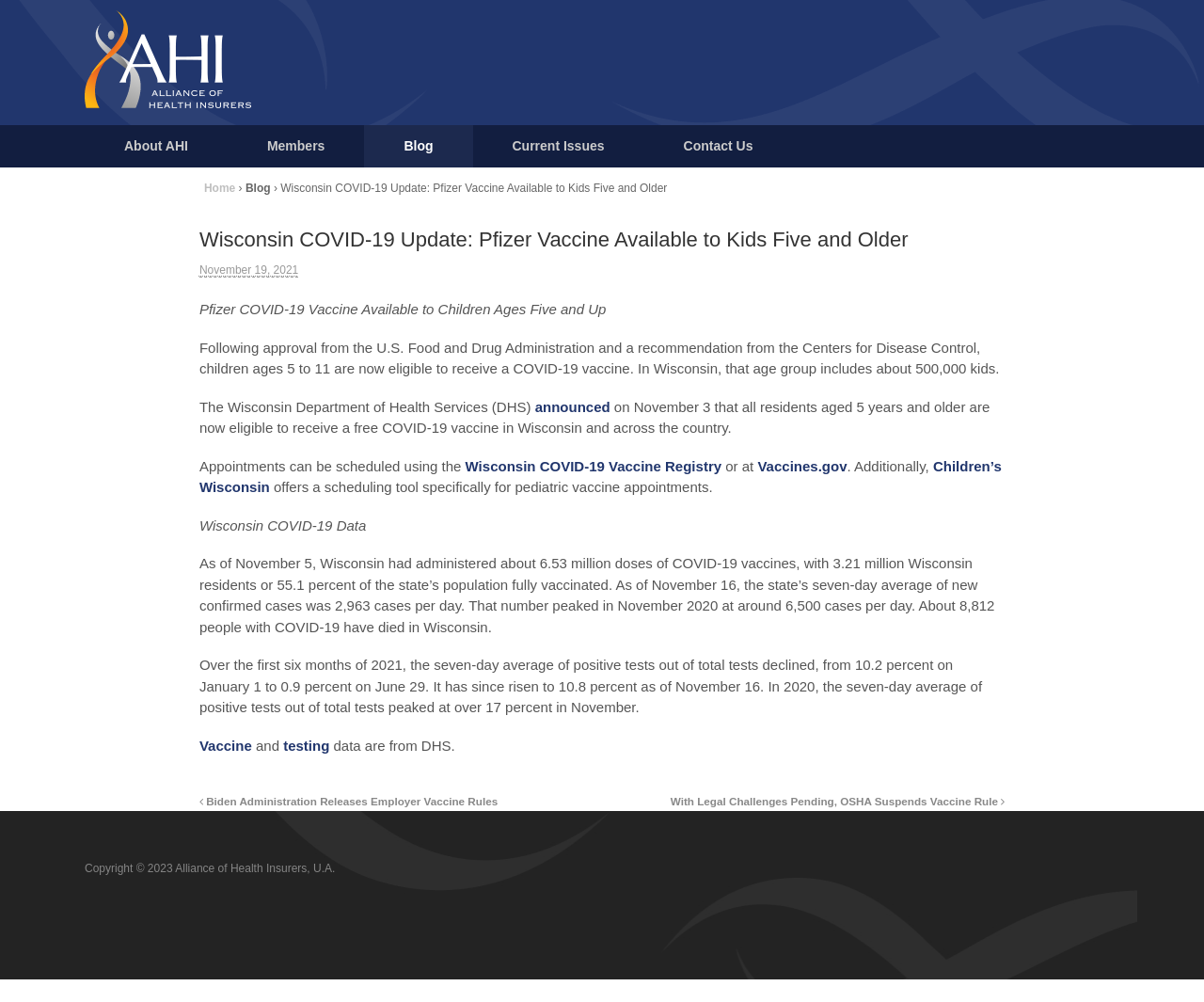Using floating point numbers between 0 and 1, provide the bounding box coordinates in the format (top-left x, top-left y, bottom-right x, bottom-right y). Locate the UI element described here: Current Issues

[0.393, 0.125, 0.535, 0.167]